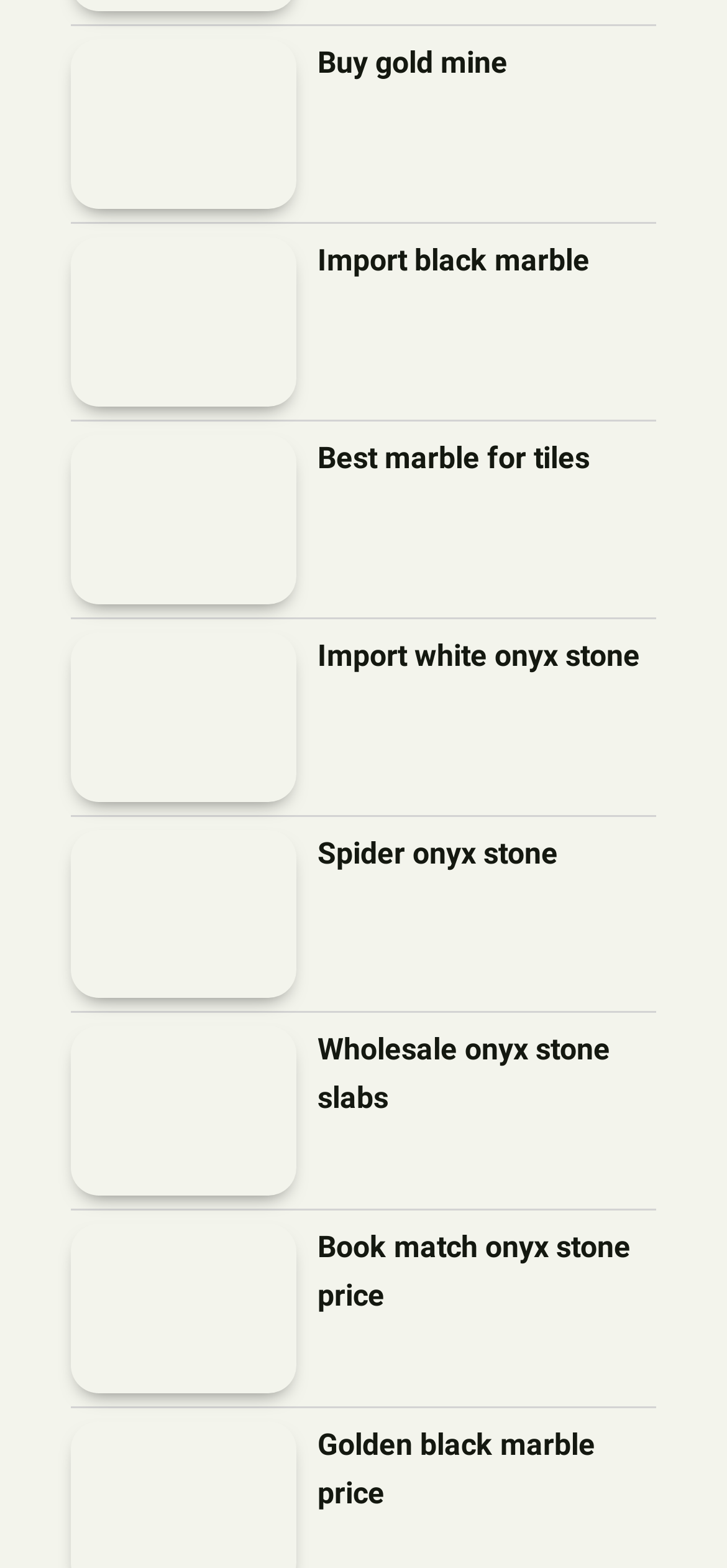Please find the bounding box coordinates of the element that needs to be clicked to perform the following instruction: "View the image of Mysterious journalist". The bounding box coordinates should be four float numbers between 0 and 1, represented as [left, top, right, bottom].

None